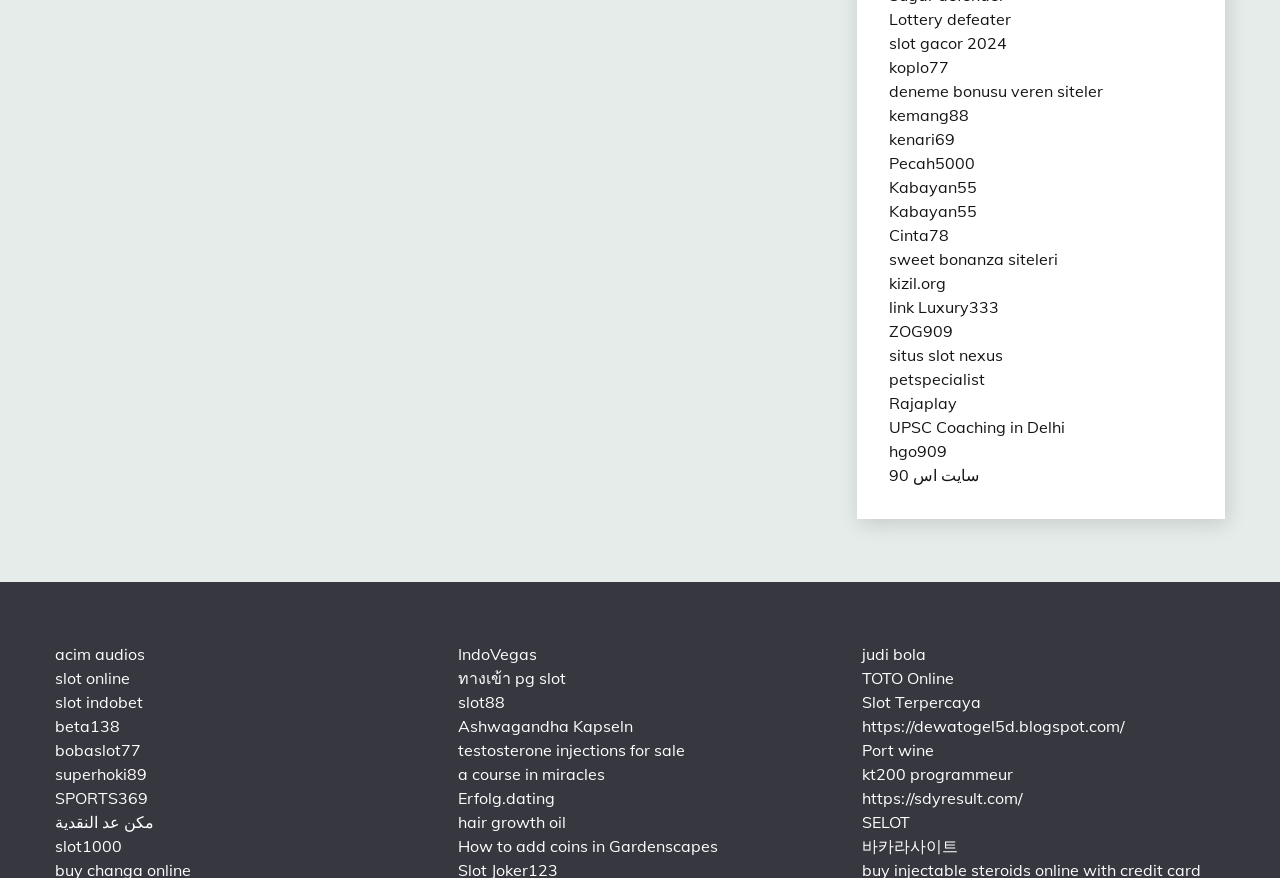Identify the bounding box coordinates of the clickable region necessary to fulfill the following instruction: "Click on Lottery defeater". The bounding box coordinates should be four float numbers between 0 and 1, i.e., [left, top, right, bottom].

[0.694, 0.01, 0.79, 0.033]